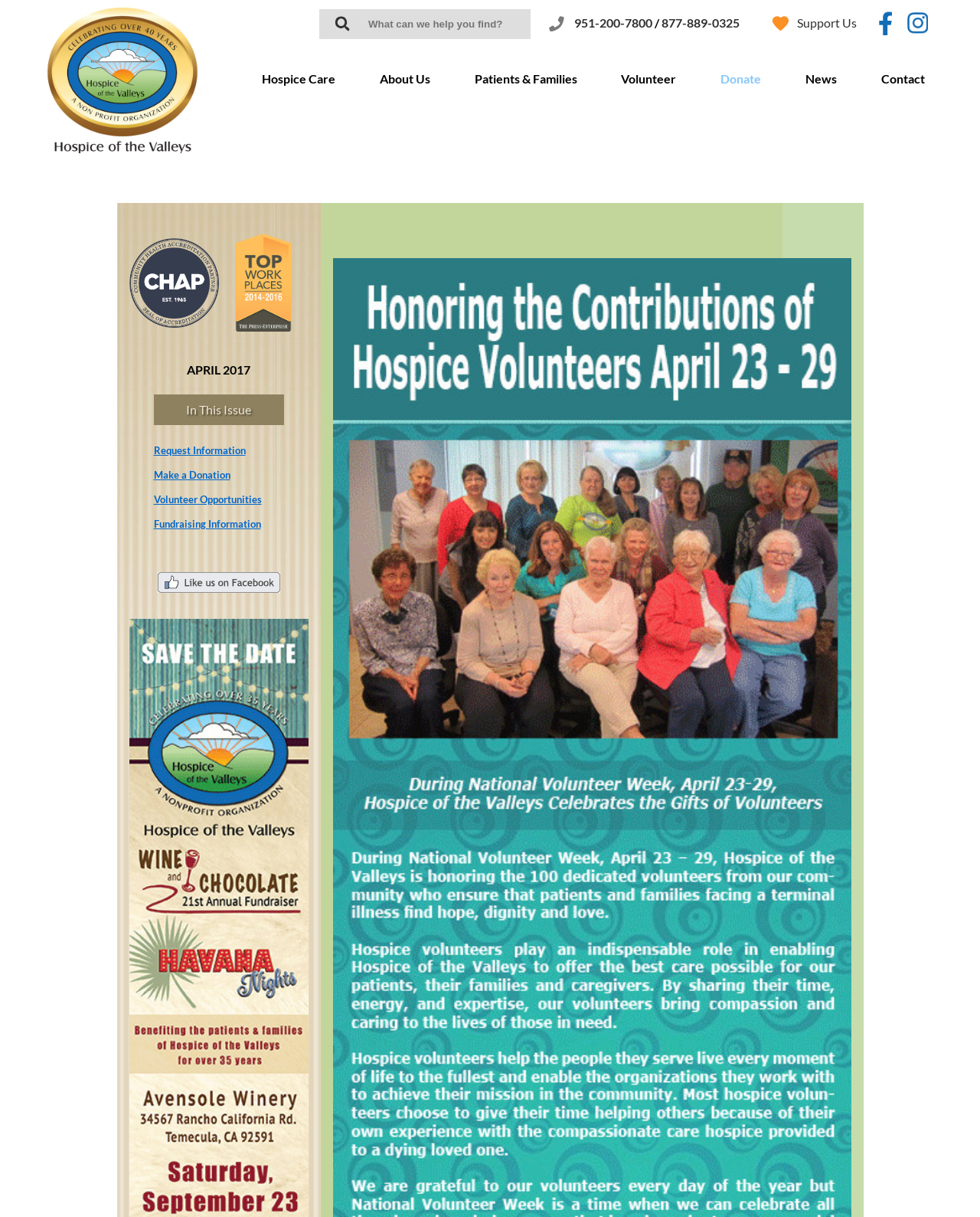Determine the bounding box coordinates for the clickable element to execute this instruction: "Read the April 2017 Newsletter". Provide the coordinates as four float numbers between 0 and 1, i.e., [left, top, right, bottom].

[0.191, 0.298, 0.255, 0.31]